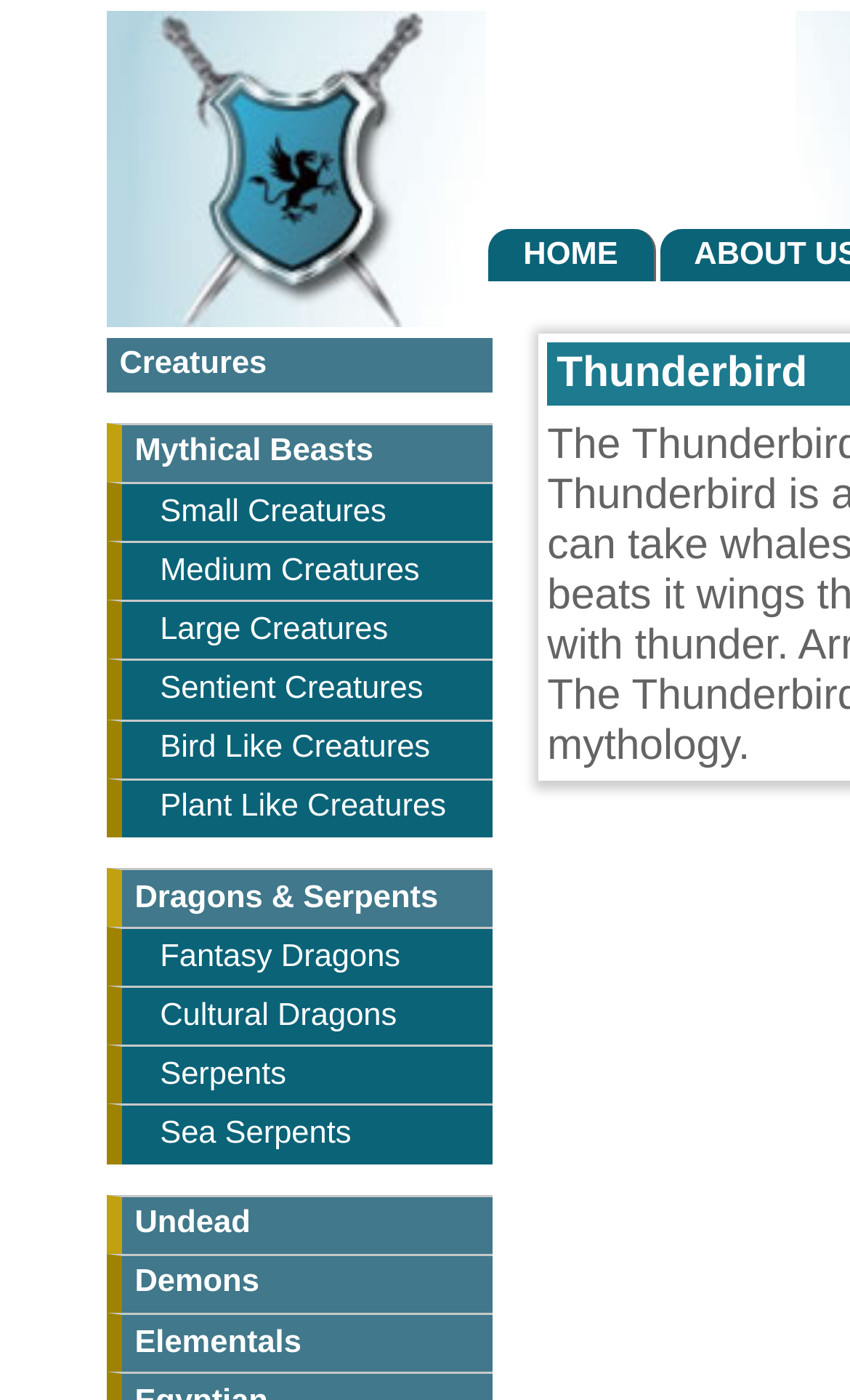Identify the bounding box coordinates of the region that needs to be clicked to carry out this instruction: "view mythical beasts". Provide these coordinates as four float numbers ranging from 0 to 1, i.e., [left, top, right, bottom].

[0.126, 0.302, 0.579, 0.345]